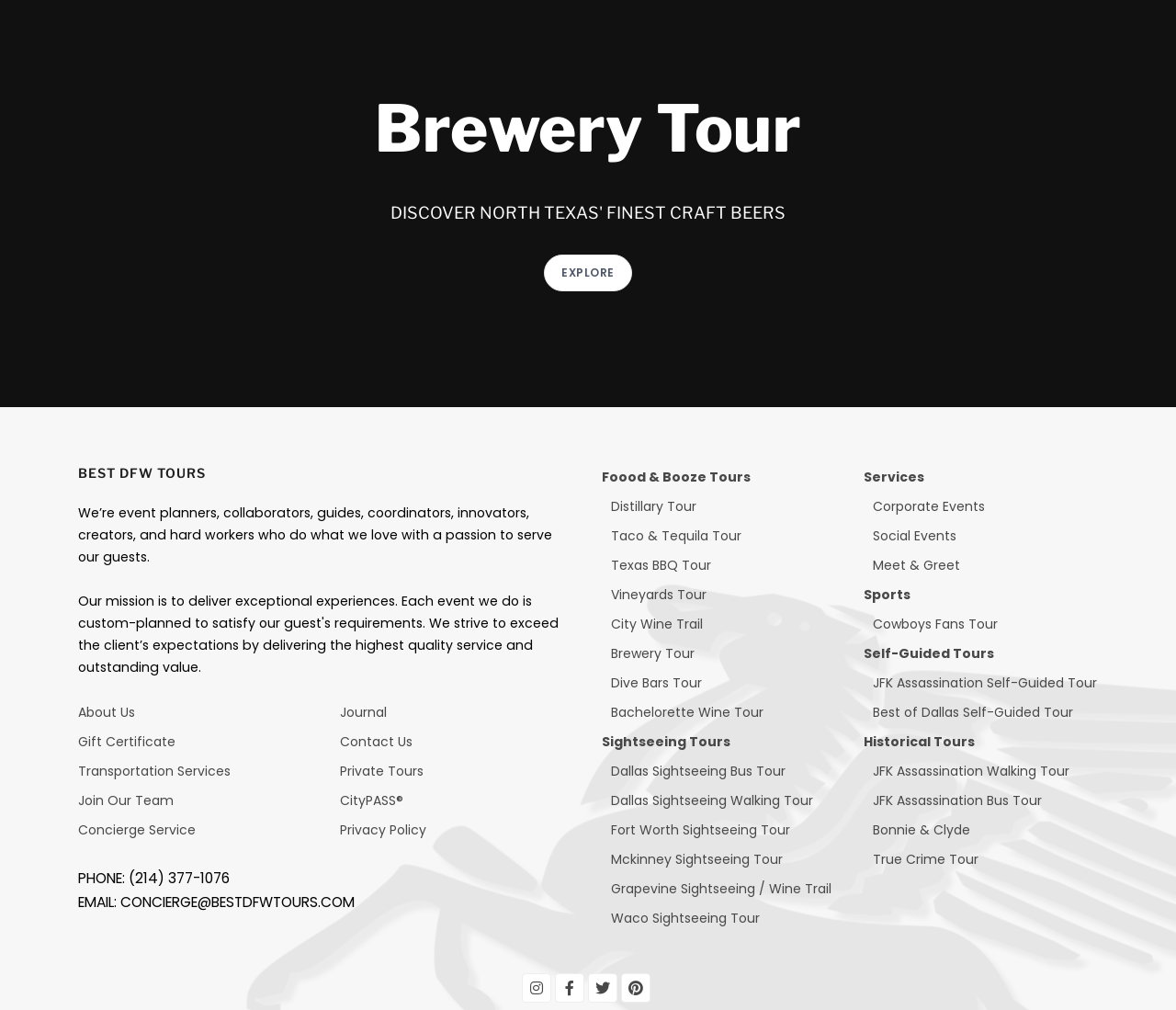Find the bounding box coordinates of the clickable area that will achieve the following instruction: "Book a Brewery Tour".

[0.52, 0.638, 0.591, 0.656]